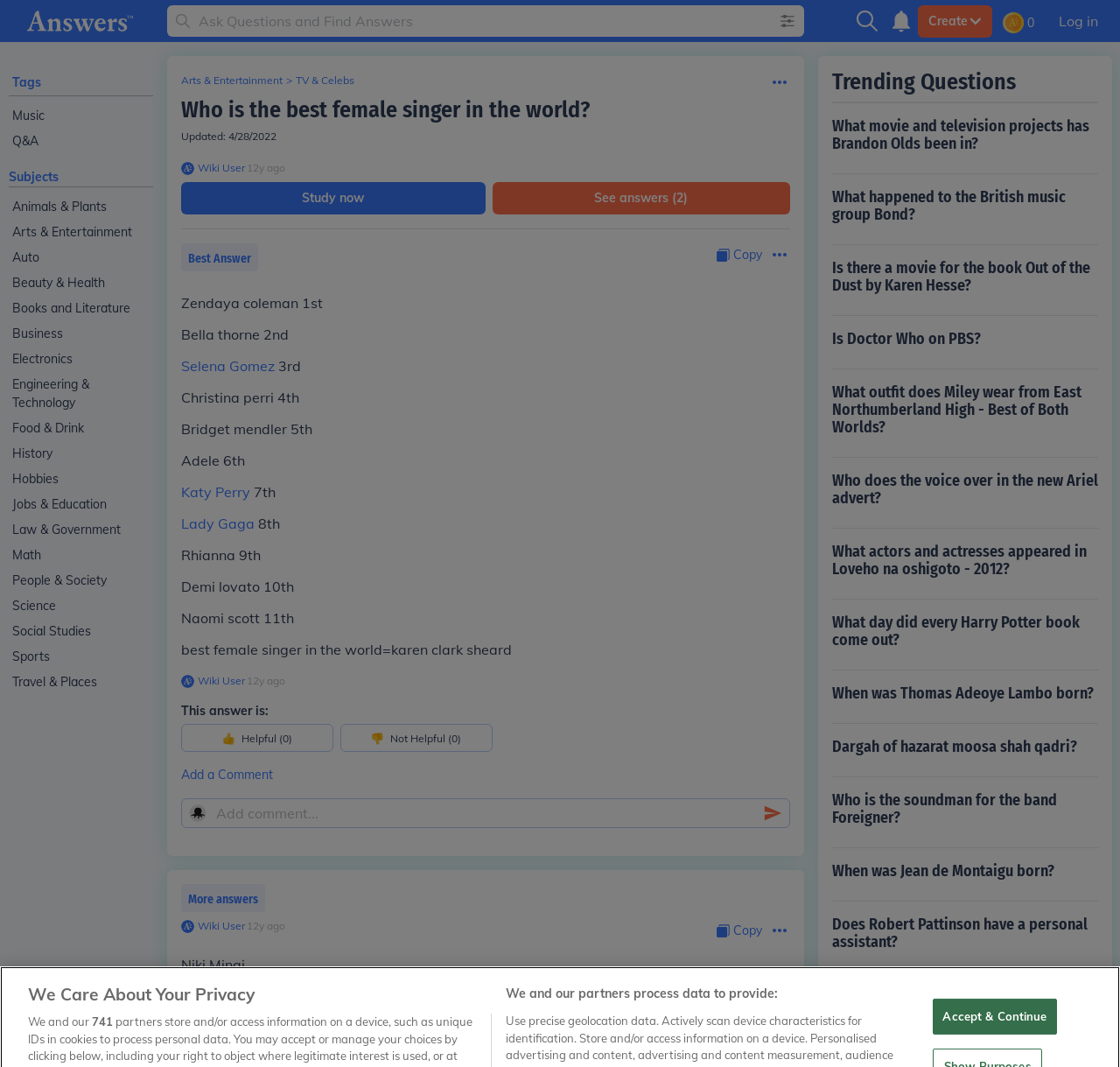Specify the bounding box coordinates of the area that needs to be clicked to achieve the following instruction: "Click on the 'Facebook' link".

None